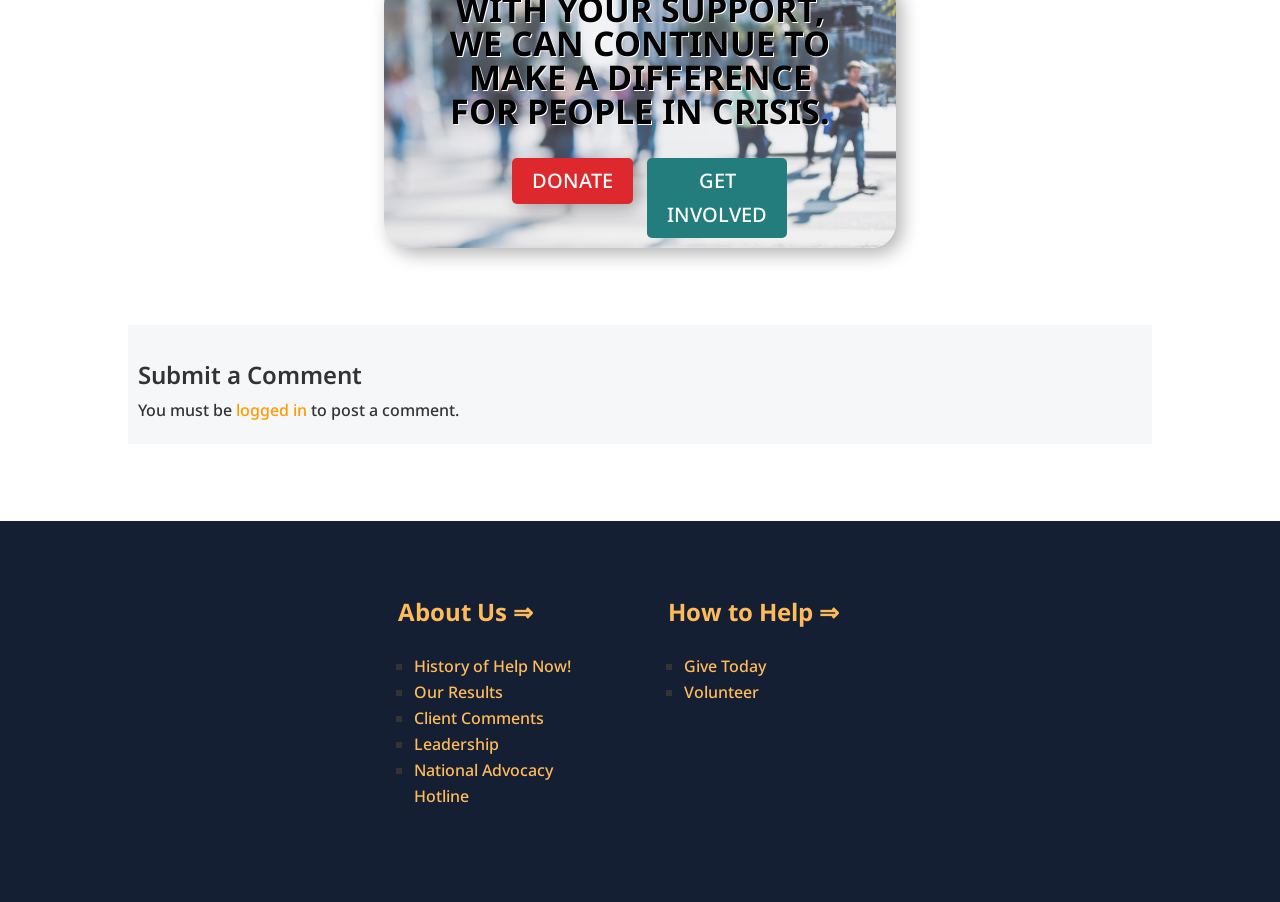Identify the bounding box coordinates for the region of the element that should be clicked to carry out the instruction: "Click on the 'DROP US EMAIL' link". The bounding box coordinates should be four float numbers between 0 and 1, i.e., [left, top, right, bottom].

None